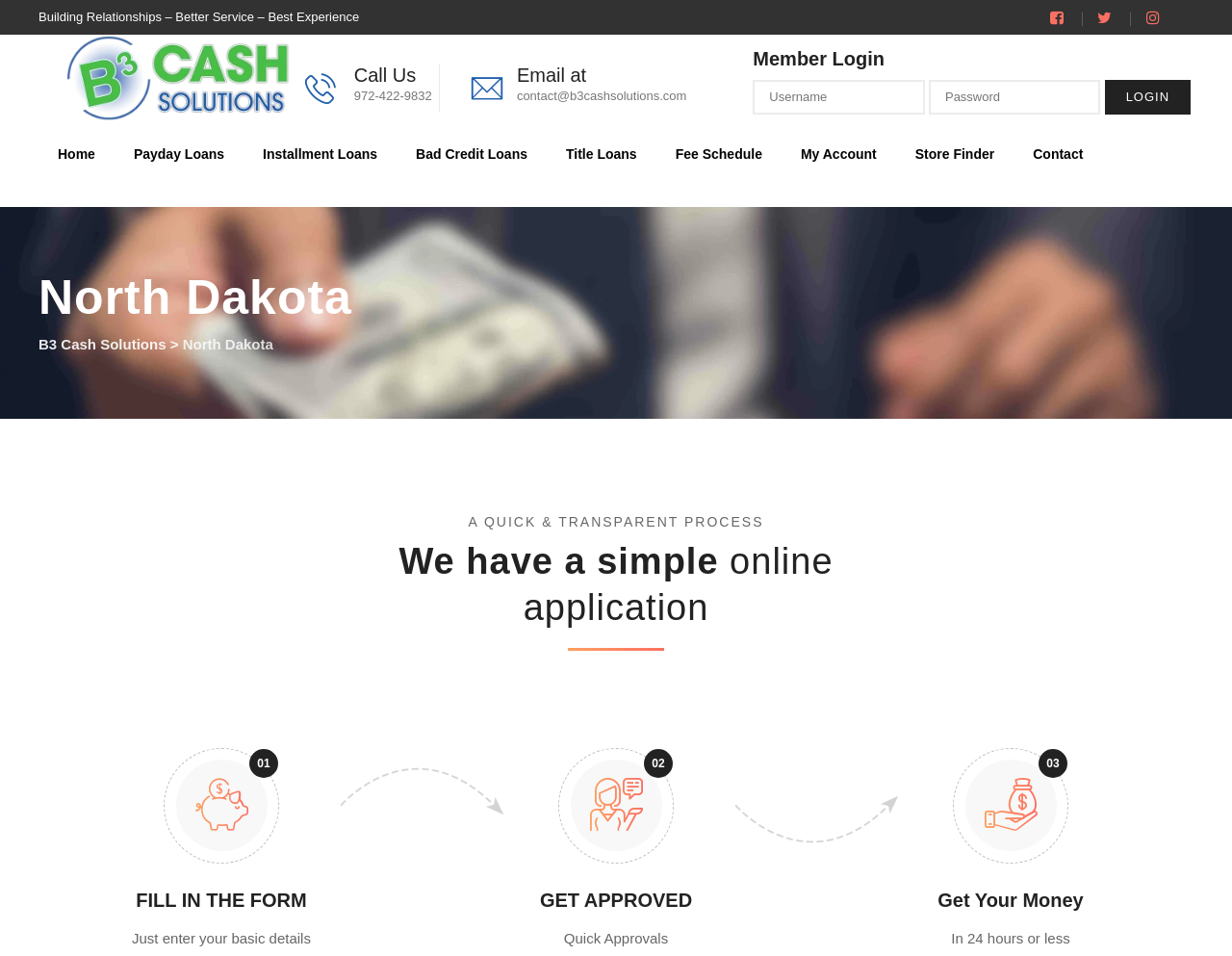Locate the bounding box coordinates of the clickable region necessary to complete the following instruction: "Click the Title Loans link". Provide the coordinates in the format of four float numbers between 0 and 1, i.e., [left, top, right, bottom].

[0.459, 0.126, 0.517, 0.195]